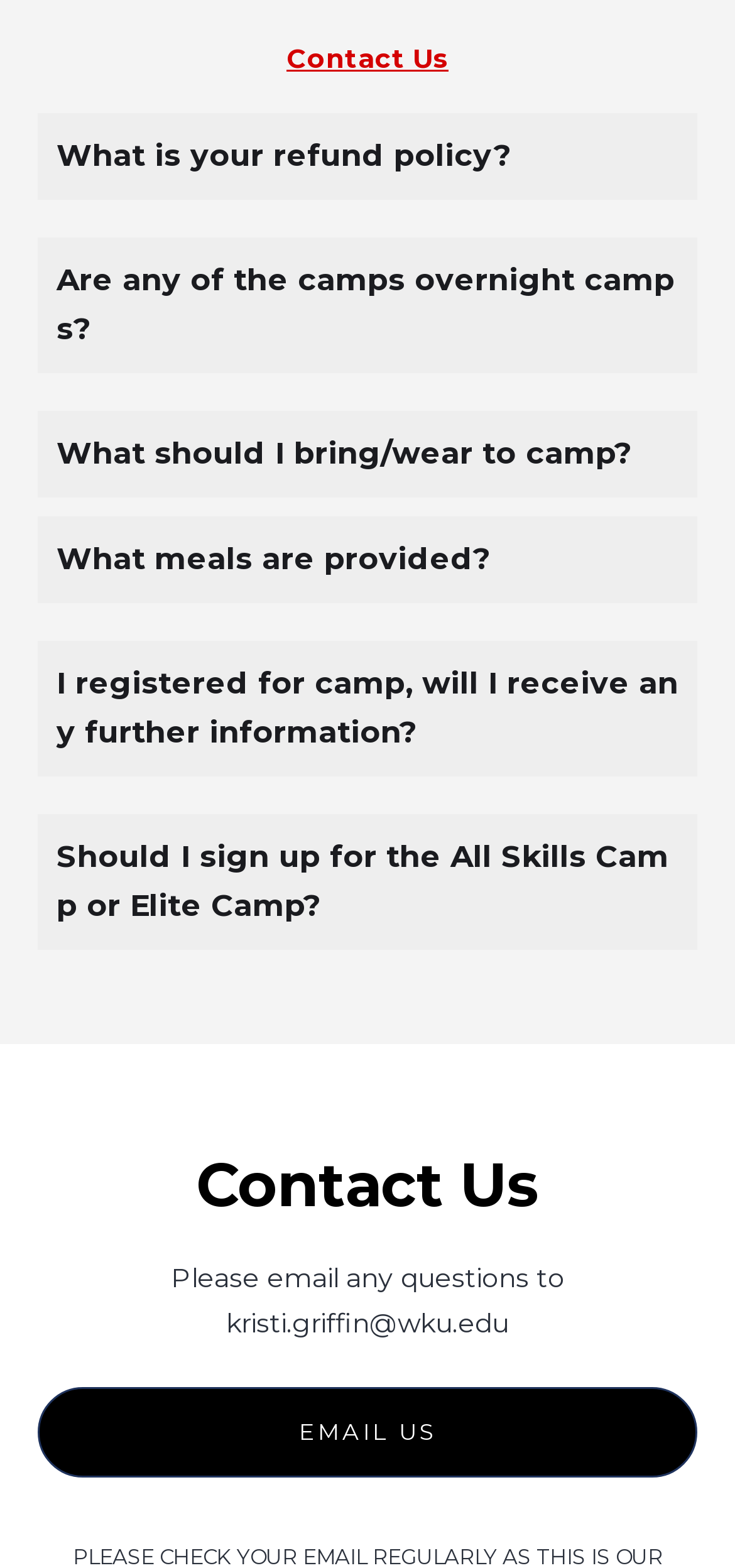From the given element description: "alt="finfix broker group logo"", find the bounding box for the UI element. Provide the coordinates as four float numbers between 0 and 1, in the order [left, top, right, bottom].

None